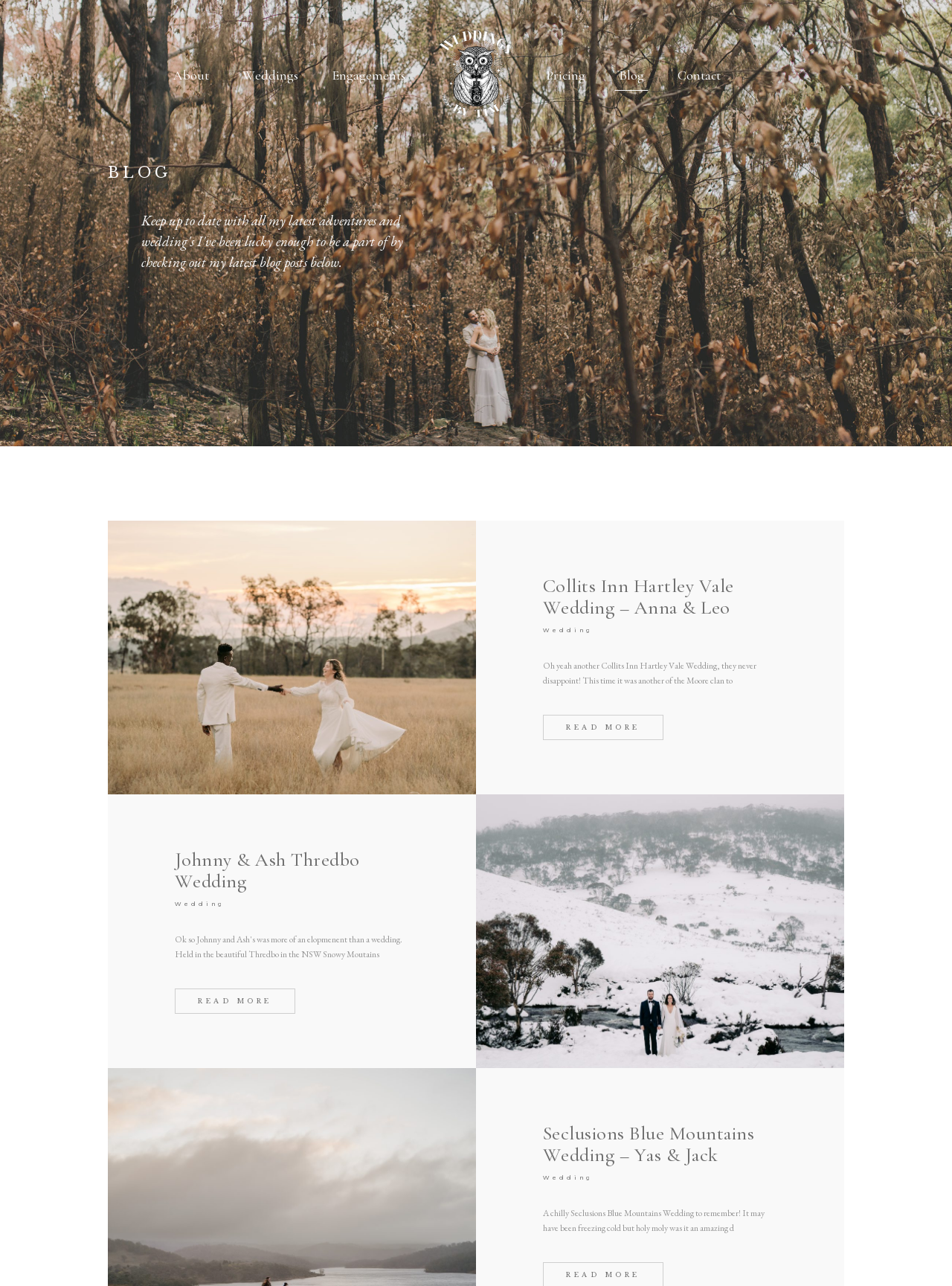What is the photographer's name?
Ensure your answer is thorough and detailed.

The photographer's name is mentioned in the meta description as 'WeddingsByTim', and it is also present in the link 'weddingsbytim.com.au' in the header section of the webpage.